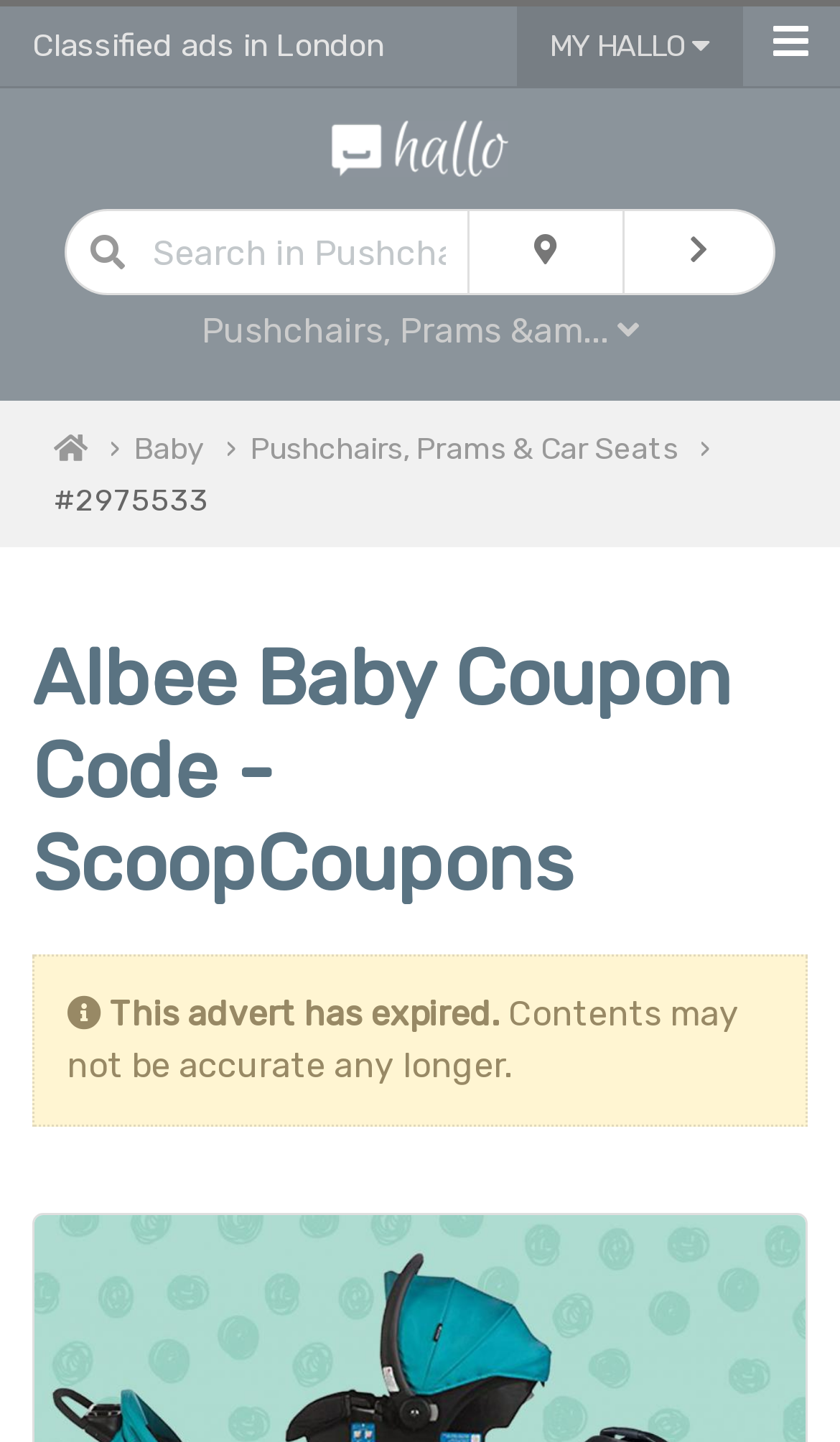Utilize the details in the image to give a detailed response to the question: What is the purpose of the textbox?

I inferred the answer by looking at the textbox with the placeholder text 'Search in Pushchairs, Prams &am...' which suggests that the textbox is used for searching.